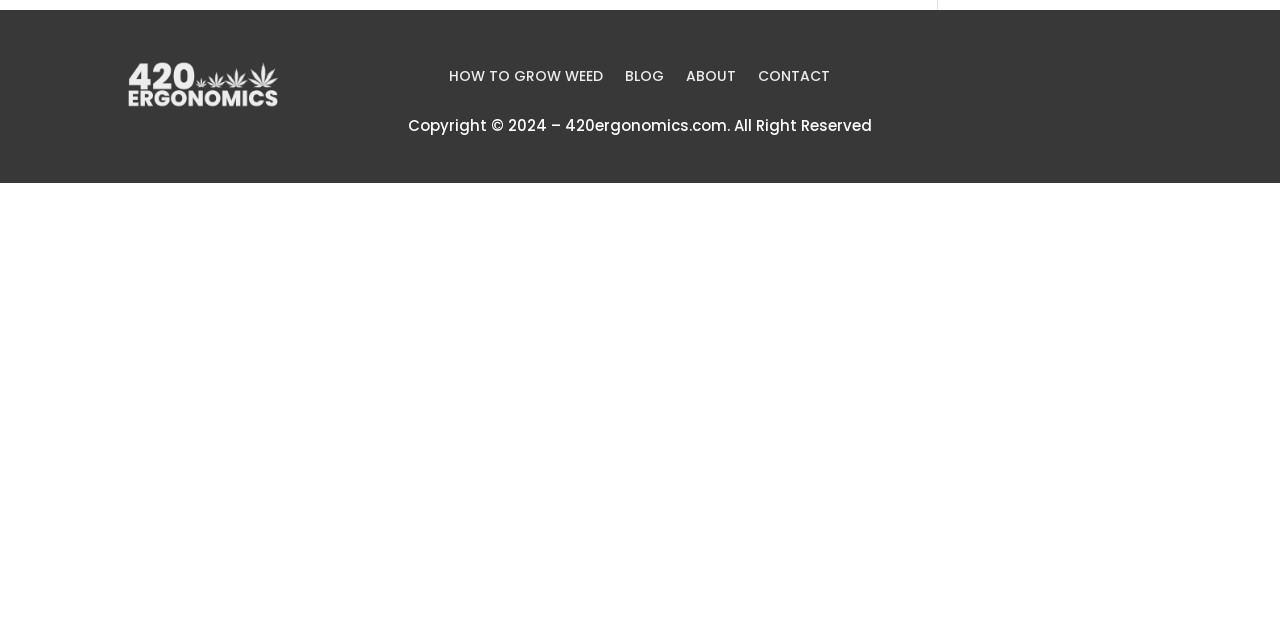Please find the bounding box coordinates in the format (top-left x, top-left y, bottom-right x, bottom-right y) for the given element description. Ensure the coordinates are floating point numbers between 0 and 1. Description: read more......

None